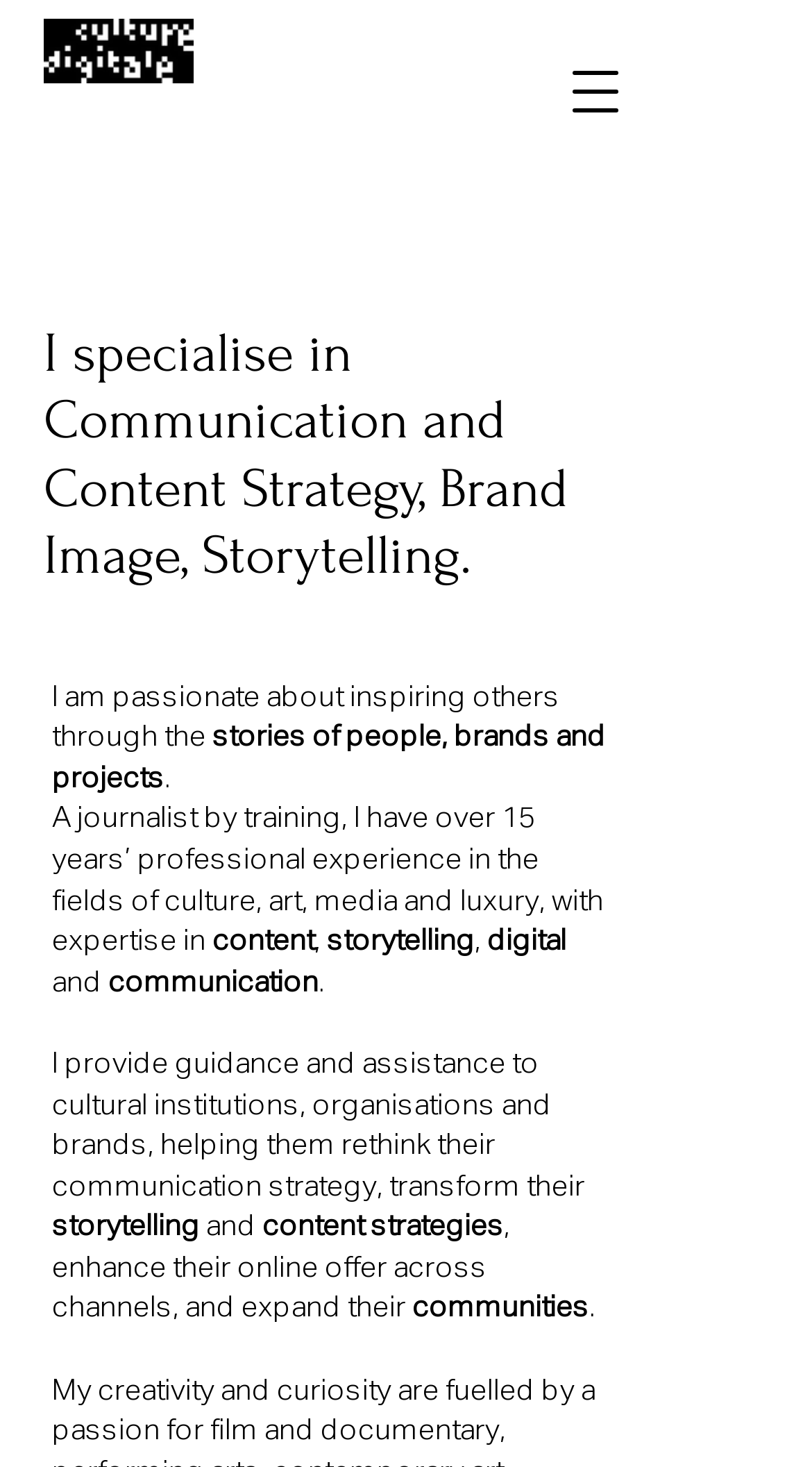Create a detailed summary of all the visual and textual information on the webpage.

This webpage is about Mathilde Menusier, a communication and content strategy professional with over 15 years of experience in the culture, media, and nonprofits fields. 

At the top left of the page, there is a logo image of "Culture Digitale" with a link to it. On the top right, there is a button to open a navigation menu. 

Below the logo, there is a heading that summarizes Mathilde's expertise in communication and content strategy, brand image, and storytelling. 

Following the heading, there are several paragraphs of text that describe Mathilde's passion for inspiring others through stories of people, brands, and projects. The text also highlights her professional experience and expertise in content, storytelling, digital, and communication. 

The text continues to describe the services Mathilde provides to cultural institutions, organizations, and brands, including guidance on communication strategy, transforming storytelling, and enhancing online offers across channels.